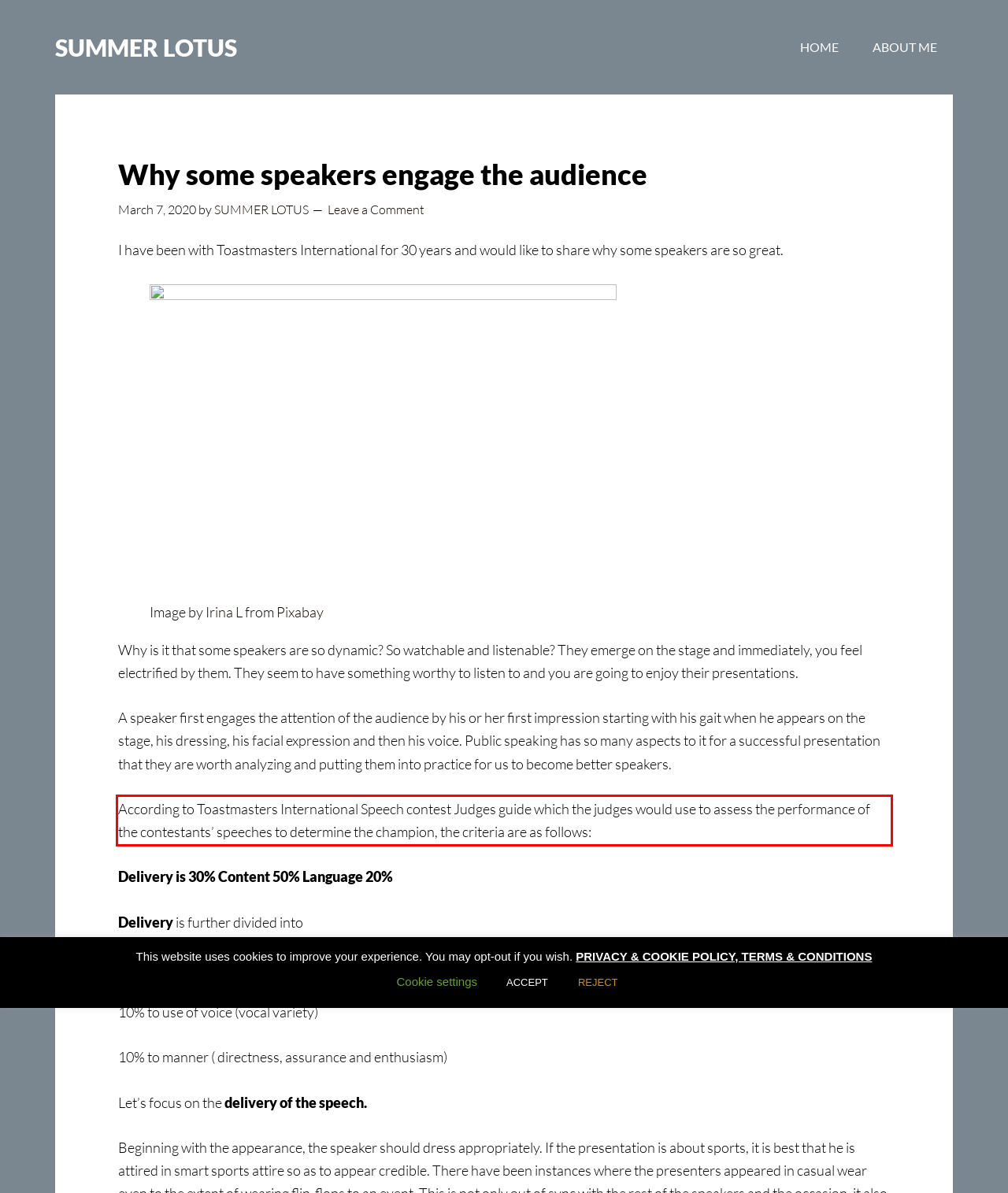Please extract the text content within the red bounding box on the webpage screenshot using OCR.

According to Toastmasters International Speech contest Judges guide which the judges would use to assess the performance of the contestants’ speeches to determine the champion, the criteria are as follows: